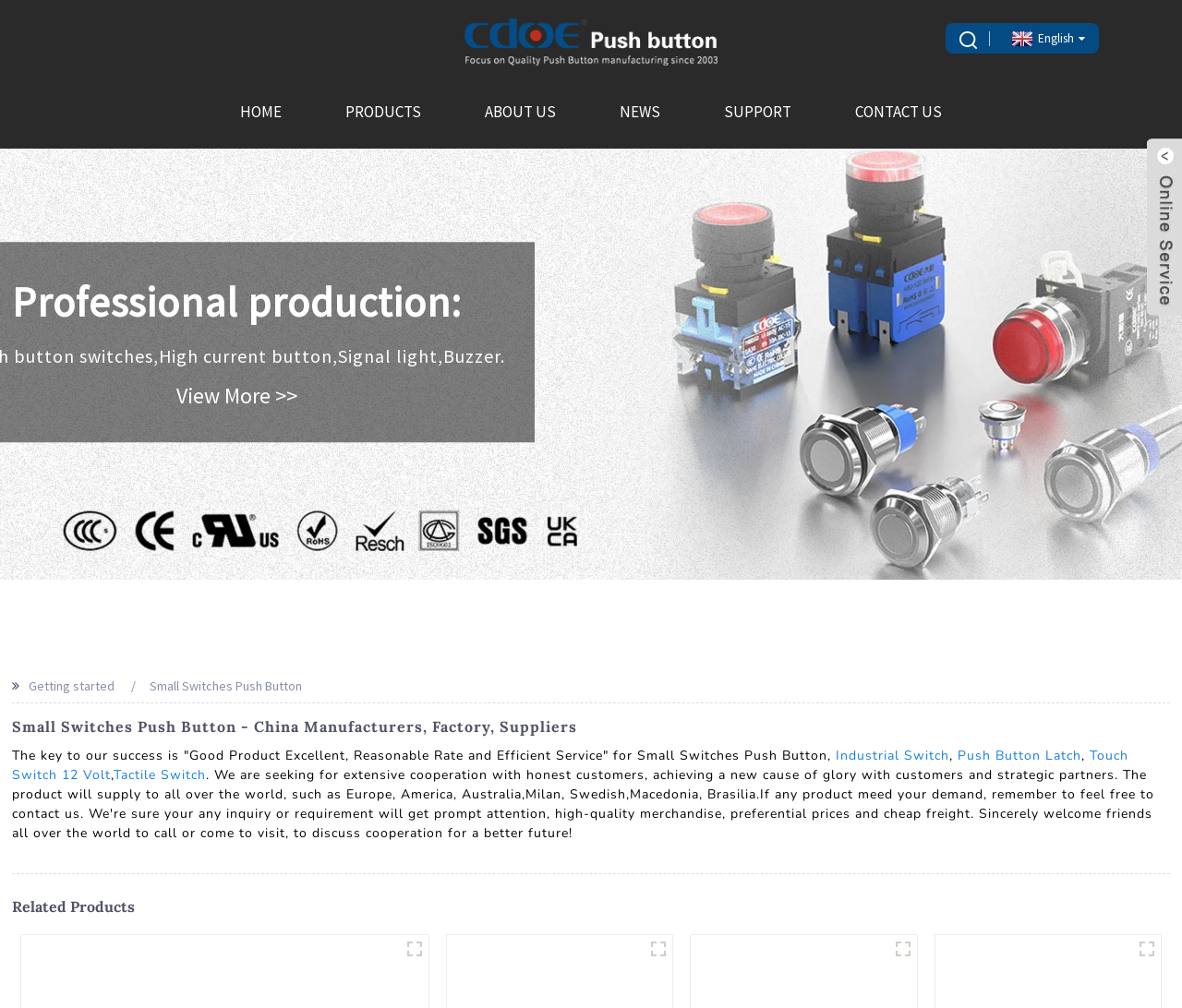Indicate the bounding box coordinates of the element that must be clicked to execute the instruction: "Explore anti vandal pushbutton products". The coordinates should be given as four float numbers between 0 and 1, i.e., [left, top, right, bottom].

[0.339, 0.927, 0.362, 0.955]